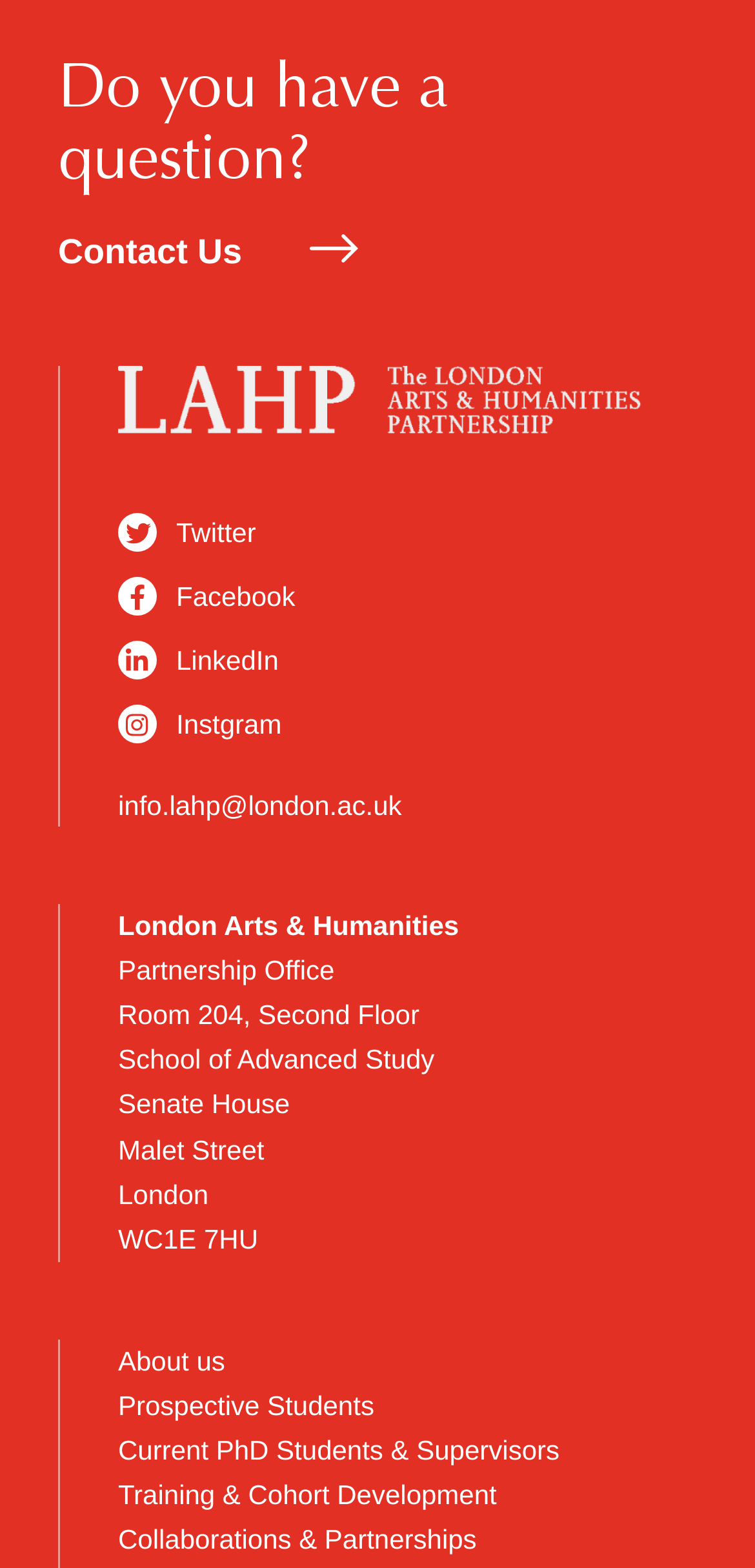Locate the bounding box of the user interface element based on this description: "Training & Cohort Development".

[0.156, 0.943, 0.658, 0.963]